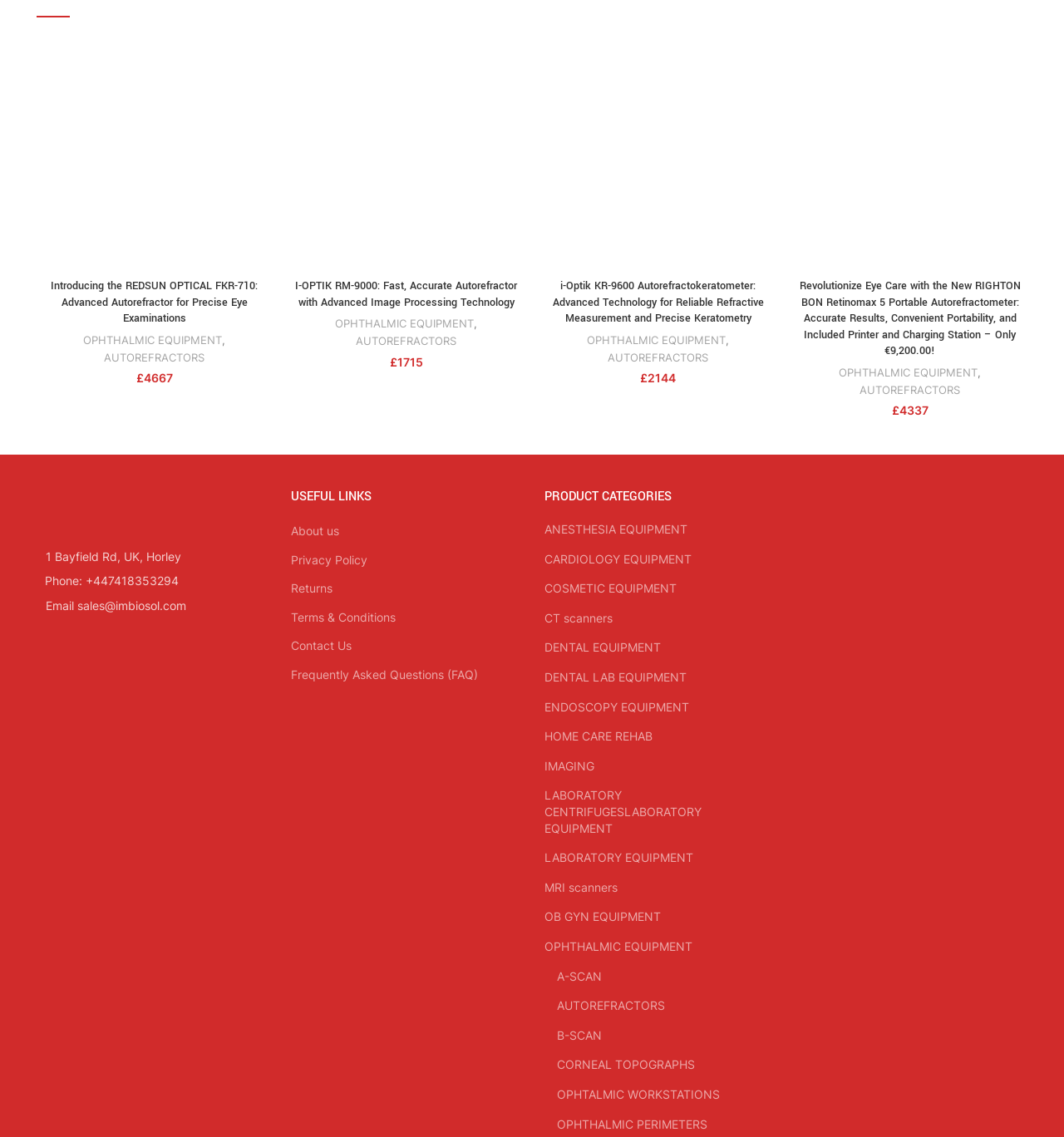Please find the bounding box coordinates of the clickable region needed to complete the following instruction: "Click on the 'OPHTHALMIC EQUIPMENT' link". The bounding box coordinates must consist of four float numbers between 0 and 1, i.e., [left, top, right, bottom].

[0.078, 0.291, 0.209, 0.307]